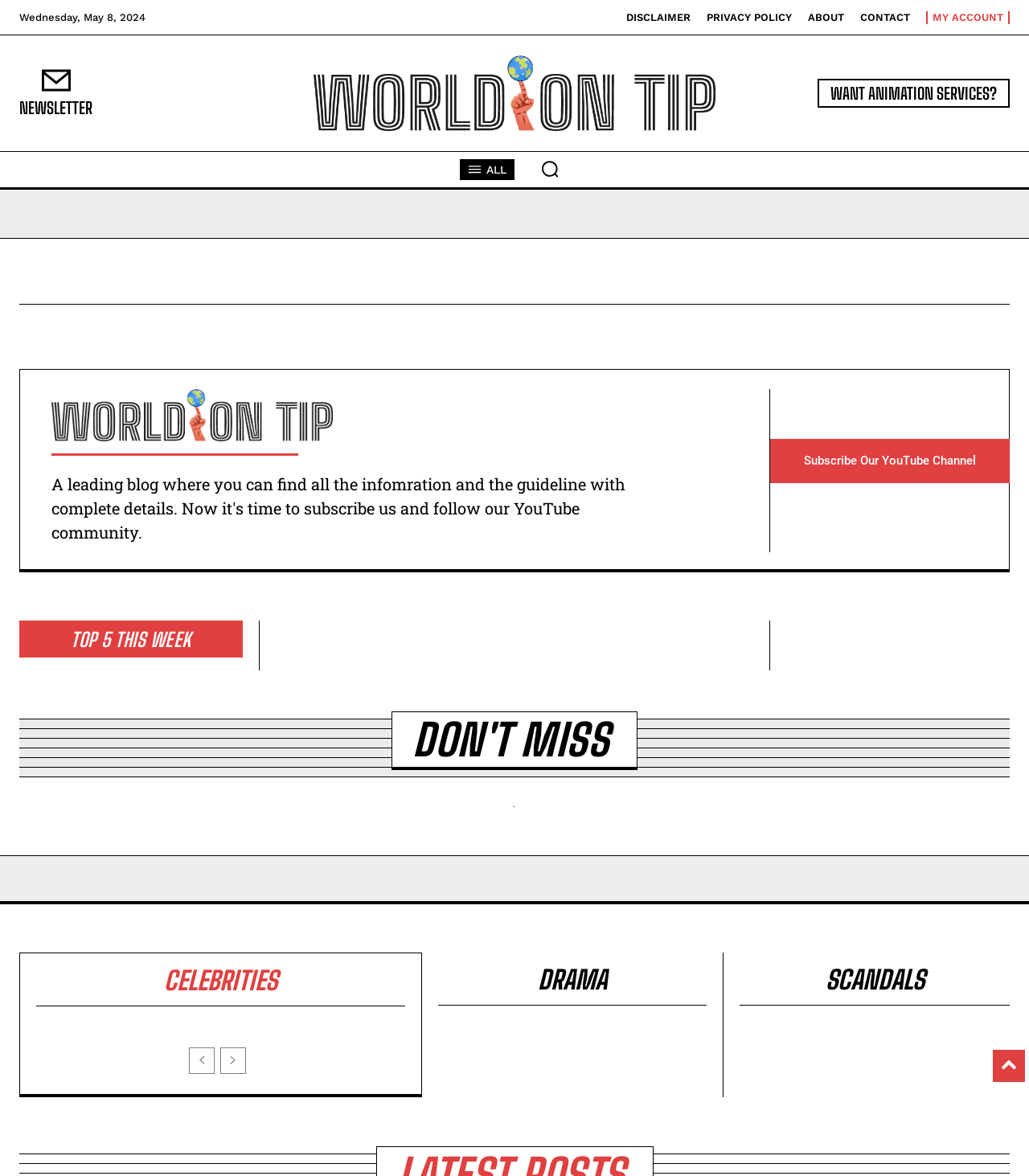Please identify the bounding box coordinates of the region to click in order to complete the given instruction: "Click I WANT IN button". The coordinates should be four float numbers between 0 and 1, i.e., [left, top, right, bottom].

[0.33, 0.256, 0.67, 0.29]